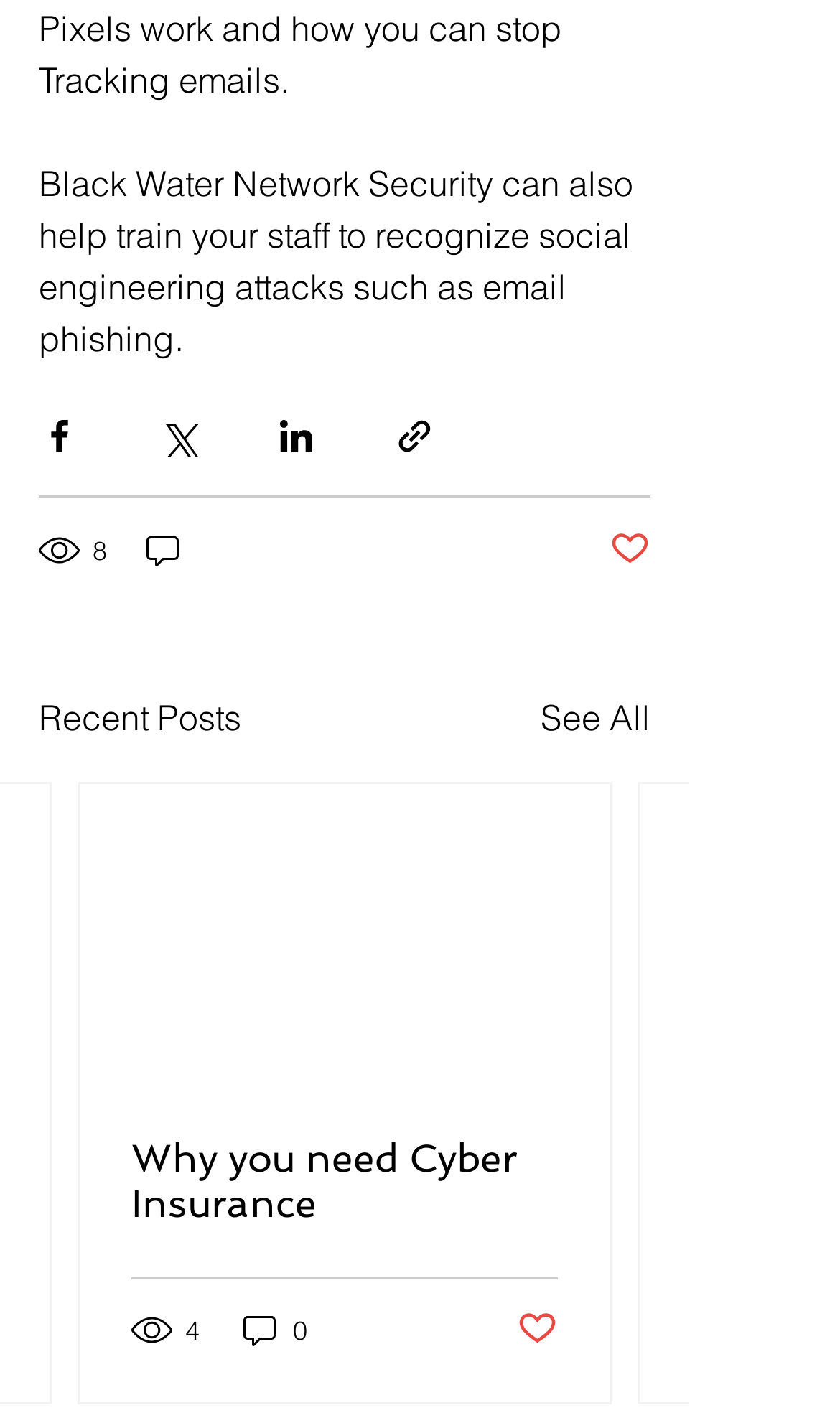Provide a thorough and detailed response to the question by examining the image: 
How many comments does the first post have?

I inferred this answer by looking at the generic element '0 comments' under the article section, which corresponds to the first post.